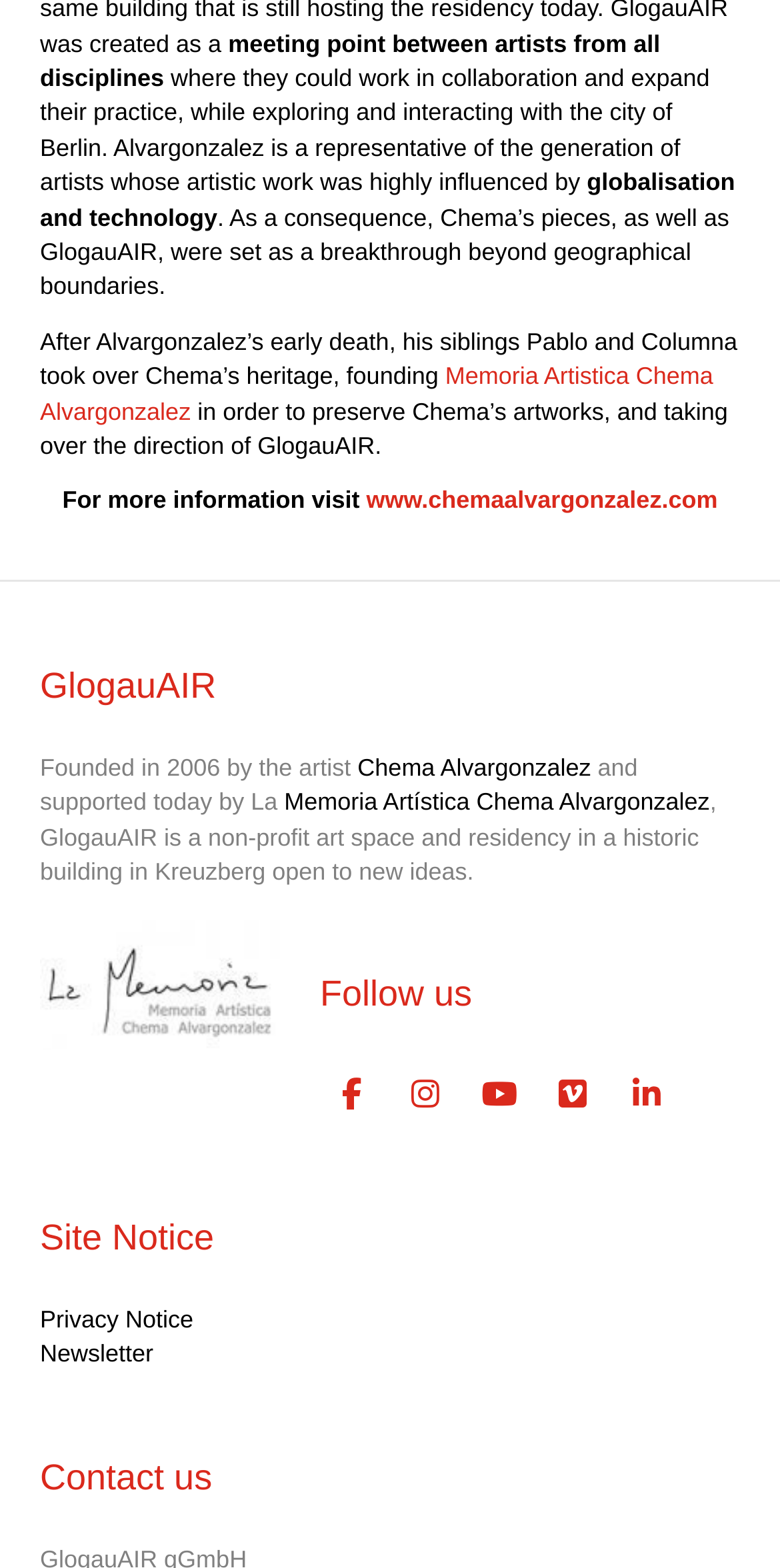What is the name of the website to visit for more information about Chema Alvargonzalez?
Can you give a detailed and elaborate answer to the question?

The answer can be found in the link element with the text 'For more information visit' which is followed by the URL 'www.chemaalvargonzalez.com'.